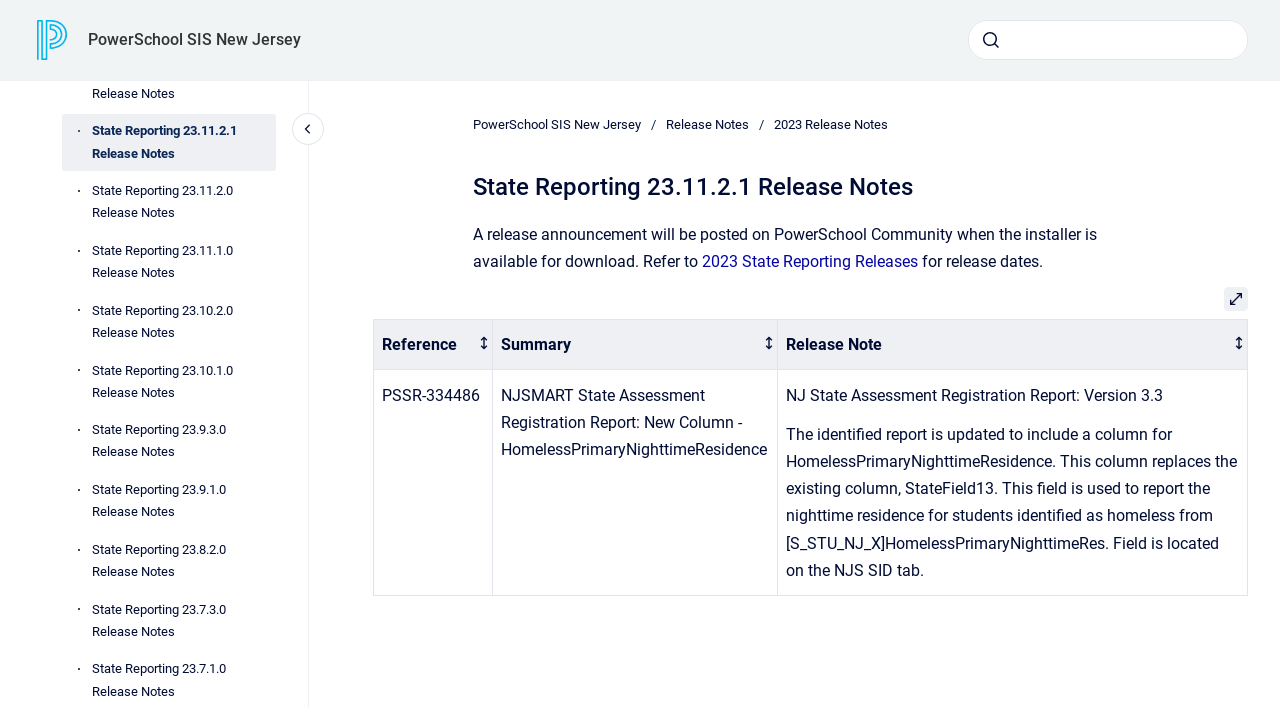Identify and extract the heading text of the webpage.

State Reporting 23.11.2.1 Release Notes